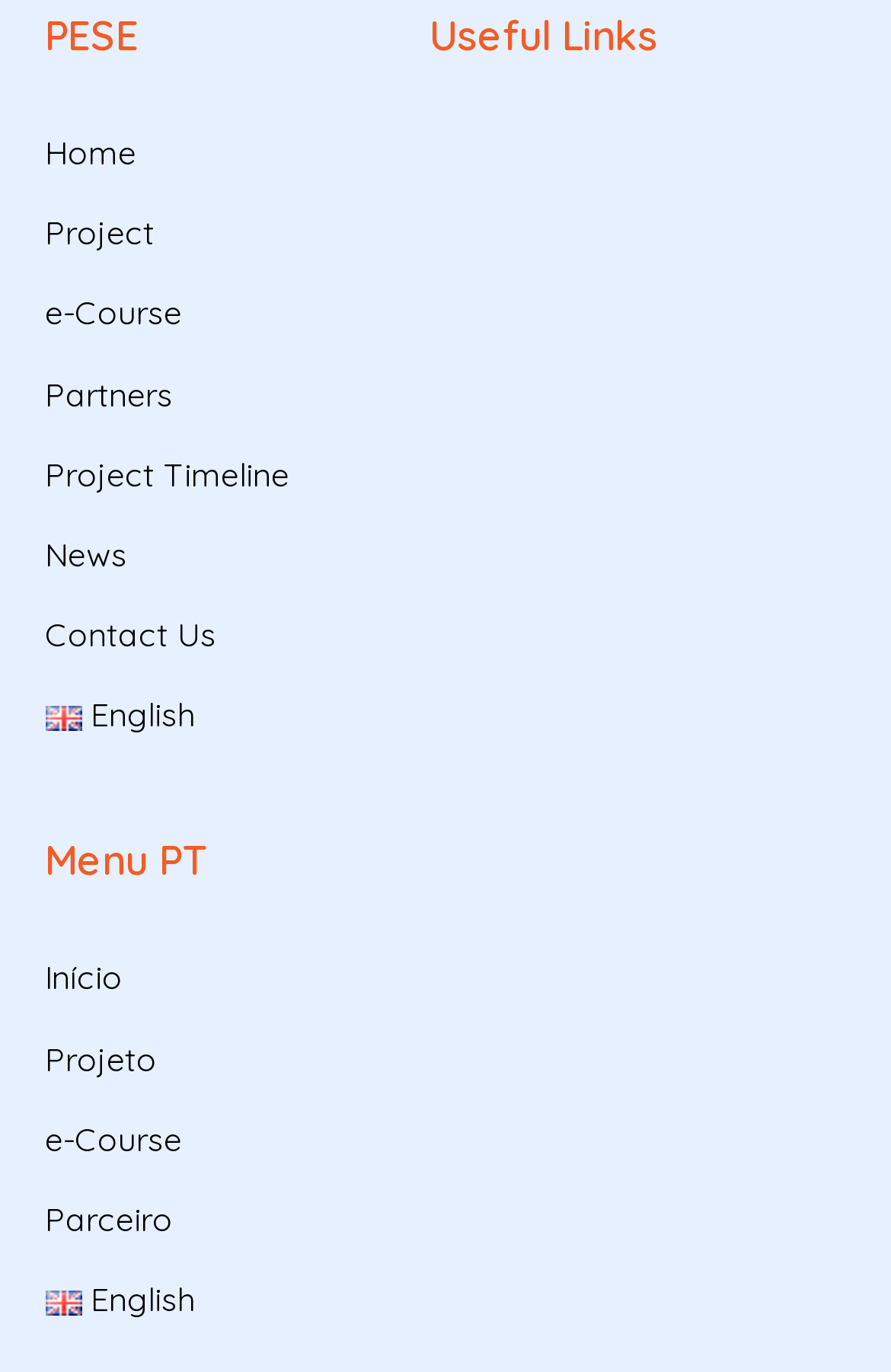Given the element description Project Timeline, identify the bounding box coordinates for the UI element on the webpage screenshot. The format should be (top-left x, top-left y, bottom-right x, bottom-right y), with values between 0 and 1.

[0.05, 0.331, 0.324, 0.361]